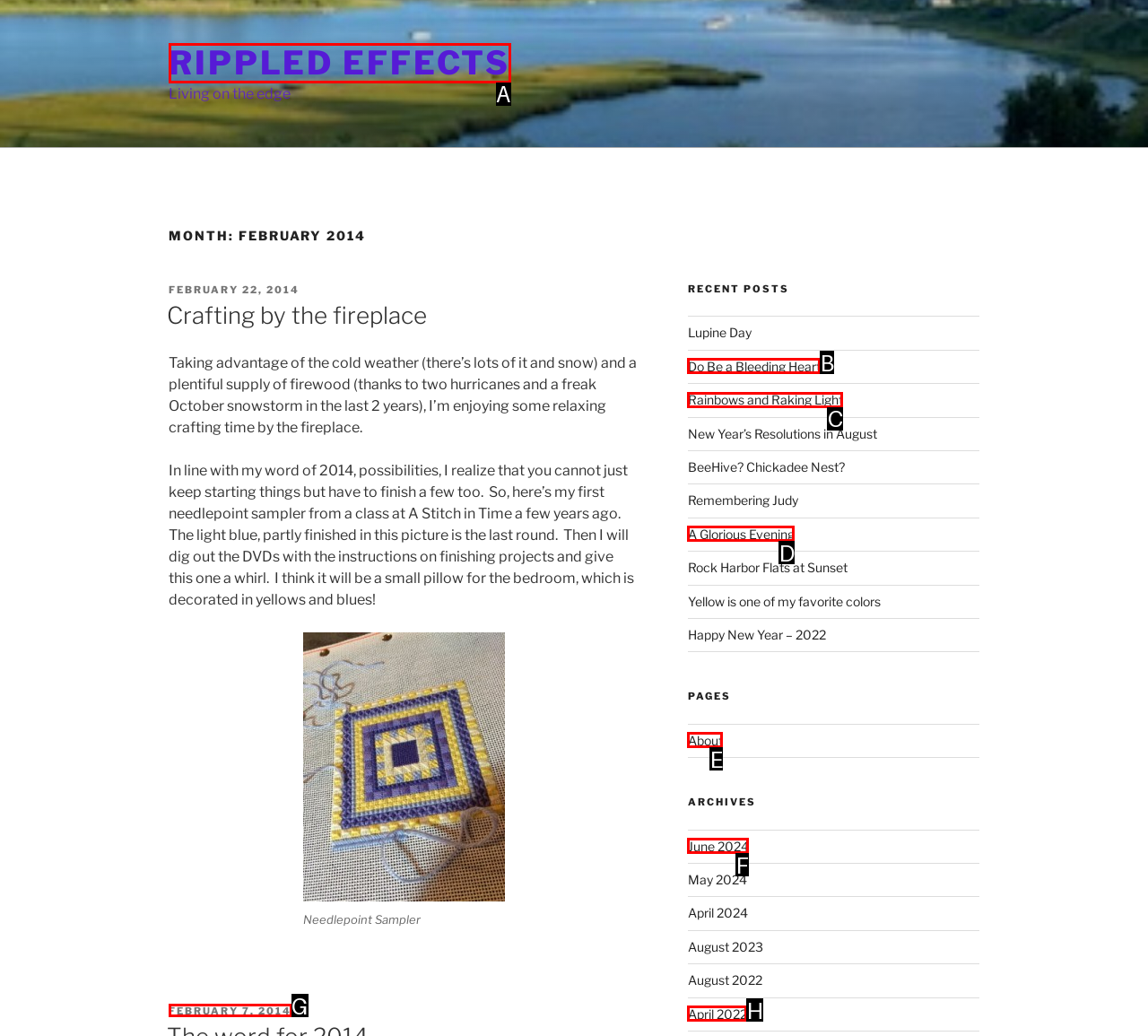Identify the letter of the UI element that corresponds to: Home
Respond with the letter of the option directly.

None